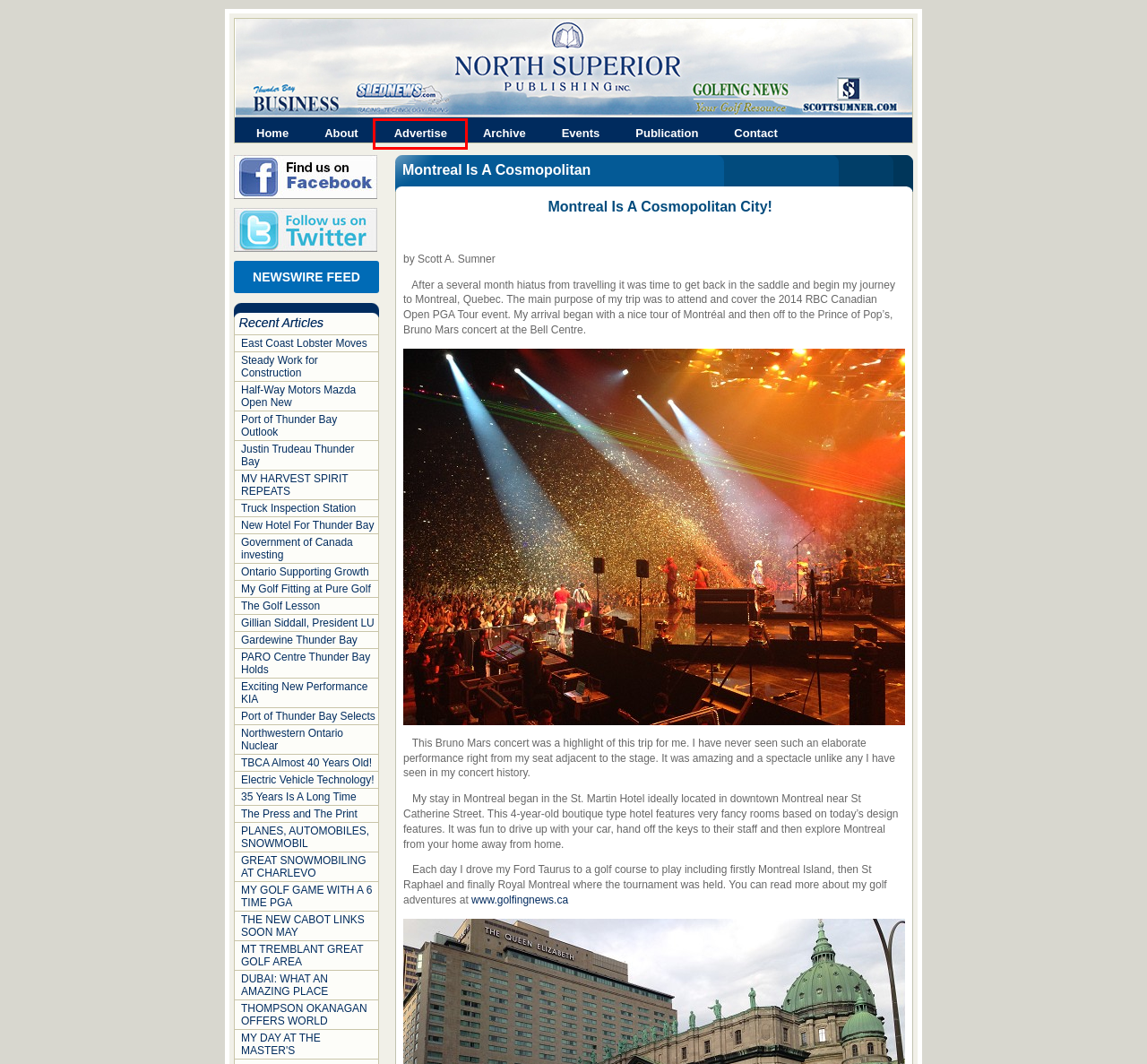Look at the screenshot of a webpage, where a red bounding box highlights an element. Select the best description that matches the new webpage after clicking the highlighted element. Here are the candidates:
A. August 2012
B. Steady Work for Local Construction Industry in Thunder Bay Area
C. The Golf Lesson
D. Advertise
E. Gardewine Thunder Bay Expand Local Facility
F. Port of Thunder Bay Selects Chris Heikkinen as new CEO
G. The Press and The Print
H. PARO Centre Thunder Bay Holds a Cluster Innovation Table on Mental Health

D